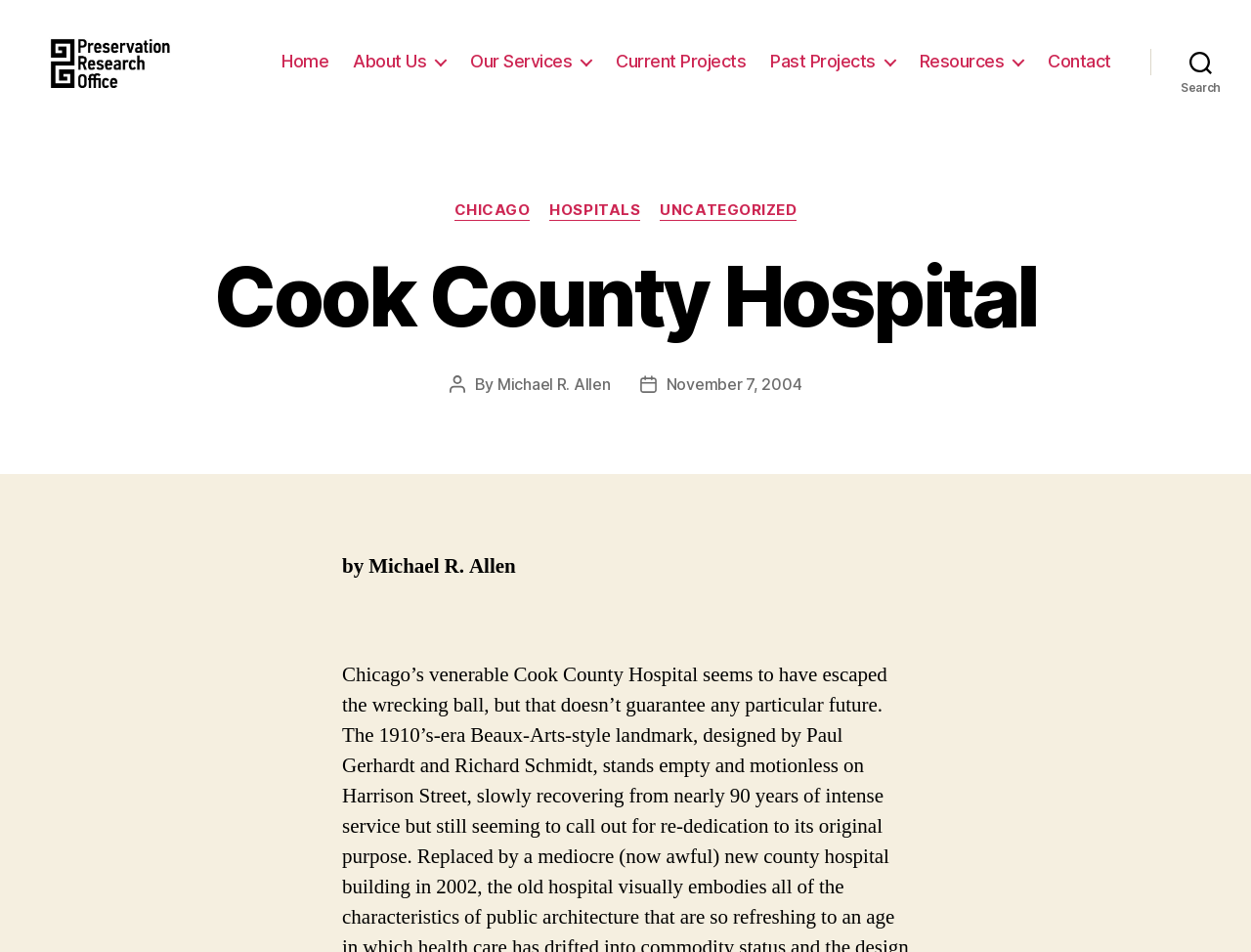Can you identify the bounding box coordinates of the clickable region needed to carry out this instruction: 'search for something'? The coordinates should be four float numbers within the range of 0 to 1, stated as [left, top, right, bottom].

[0.92, 0.052, 1.0, 0.098]